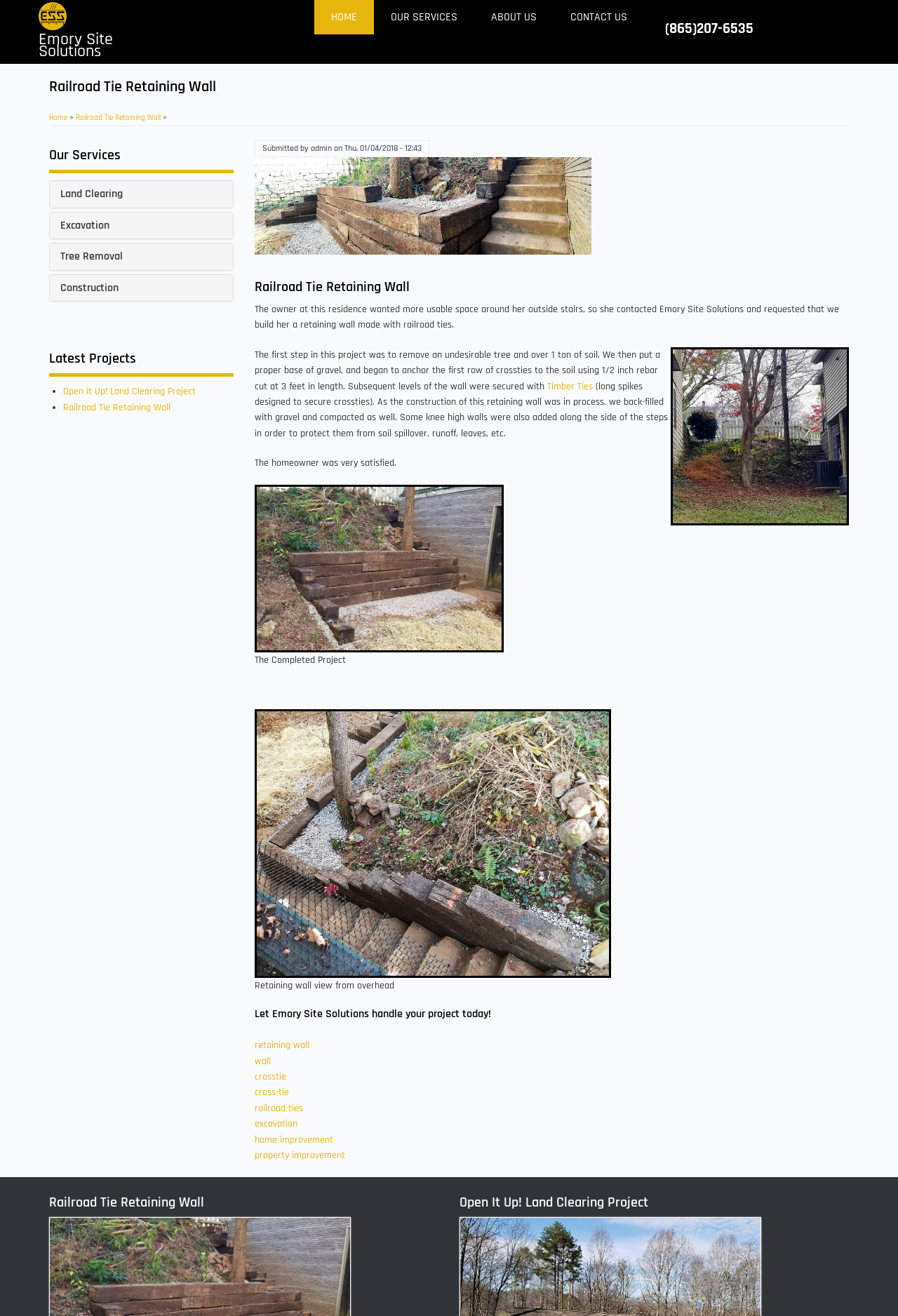Bounding box coordinates are given in the format (top-left x, top-left y, bottom-right x, bottom-right y). All values should be floating point numbers between 0 and 1. Provide the bounding box coordinate for the UI element described as: Home

[0.35, 0.0, 0.416, 0.026]